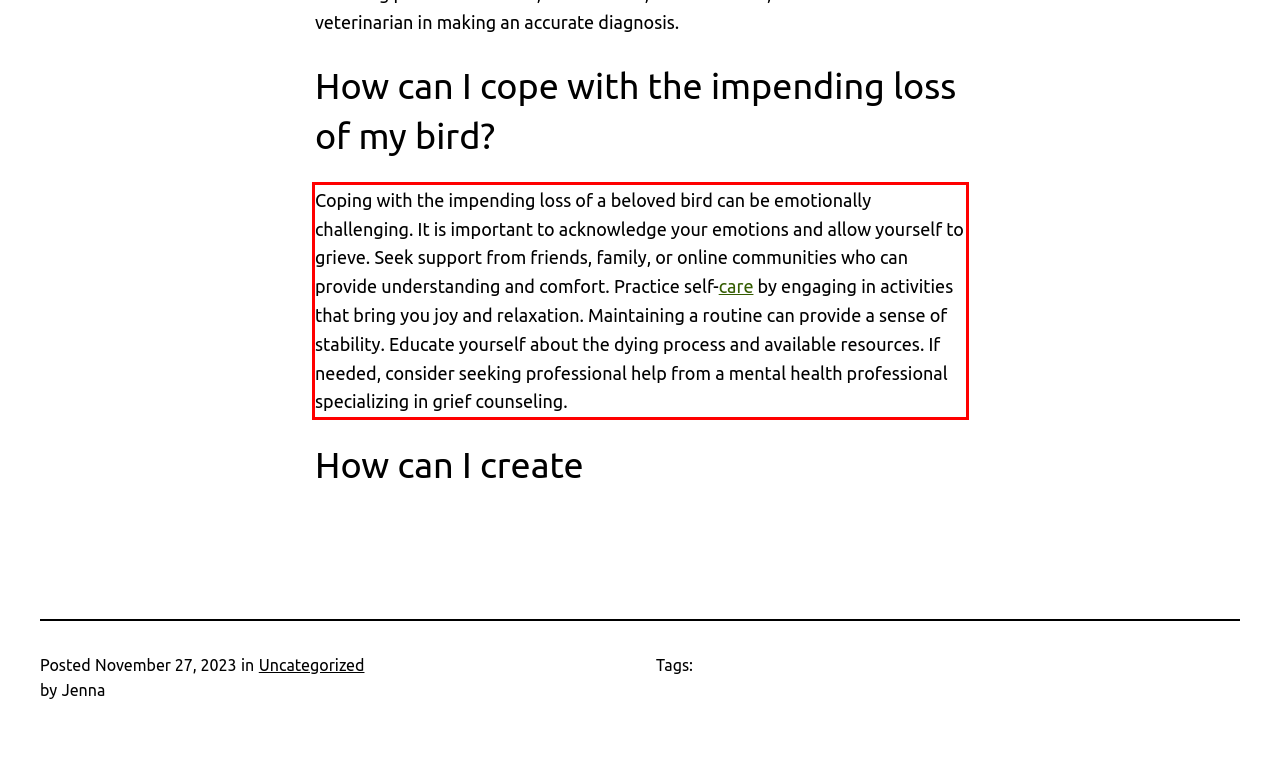Please perform OCR on the text within the red rectangle in the webpage screenshot and return the text content.

Coping with the impending loss of a beloved bird can be emotionally challenging. It is important to acknowledge your emotions and allow yourself to grieve. Seek support from friends, family, or online communities who can provide understanding and comfort. Practice self-care by engaging in activities that bring you joy and relaxation. Maintaining a routine can provide a sense of stability. Educate yourself about the dying process and available resources. If needed, consider seeking professional help from a mental health professional specializing in grief counseling.